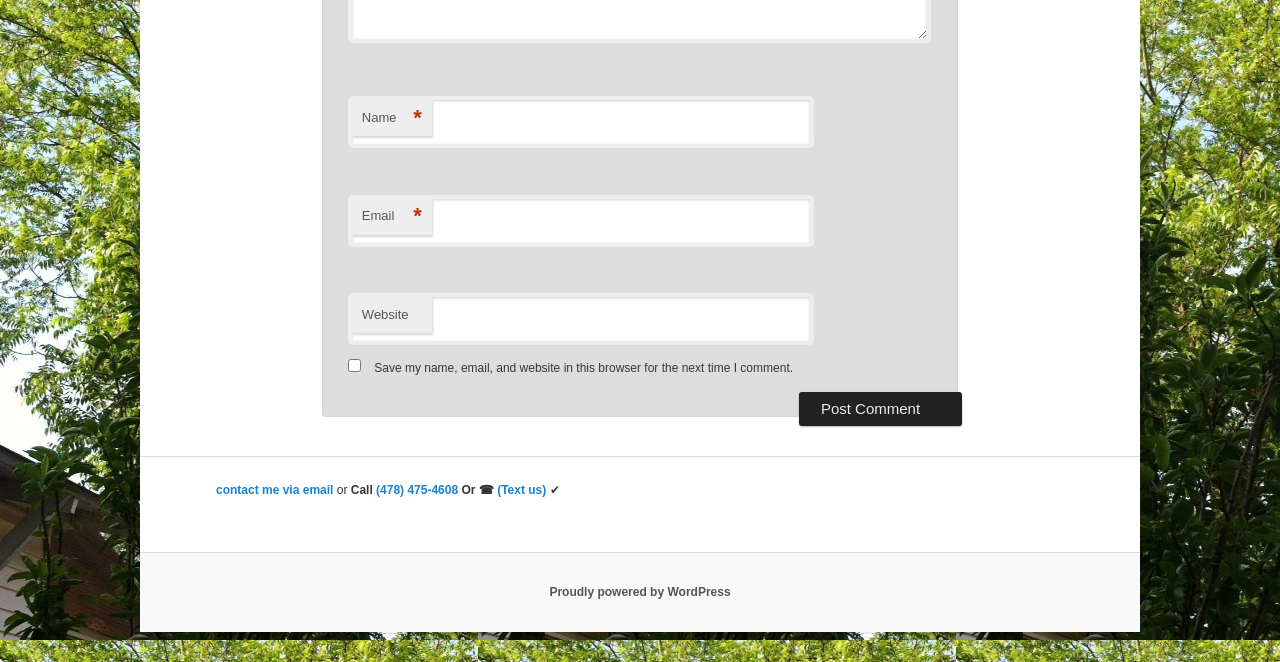Given the following UI element description: "name="submit" value="Post Comment"", find the bounding box coordinates in the webpage screenshot.

[0.624, 0.592, 0.752, 0.644]